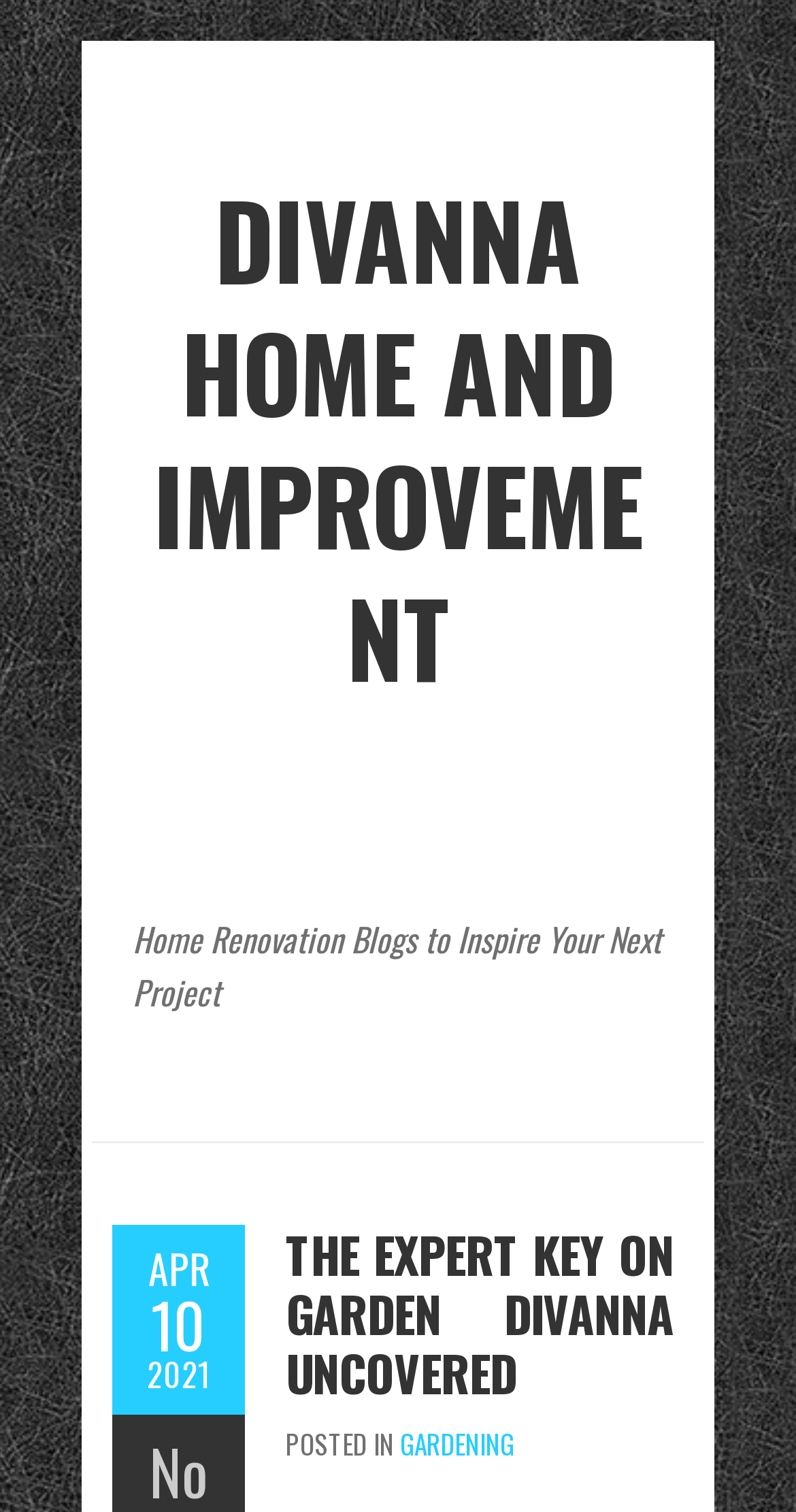Refer to the element description No and identify the corresponding bounding box in the screenshot. Format the coordinates as (top-left x, top-left y, bottom-right x, bottom-right y) with values in the range of 0 to 1.

[0.141, 0.949, 0.308, 0.996]